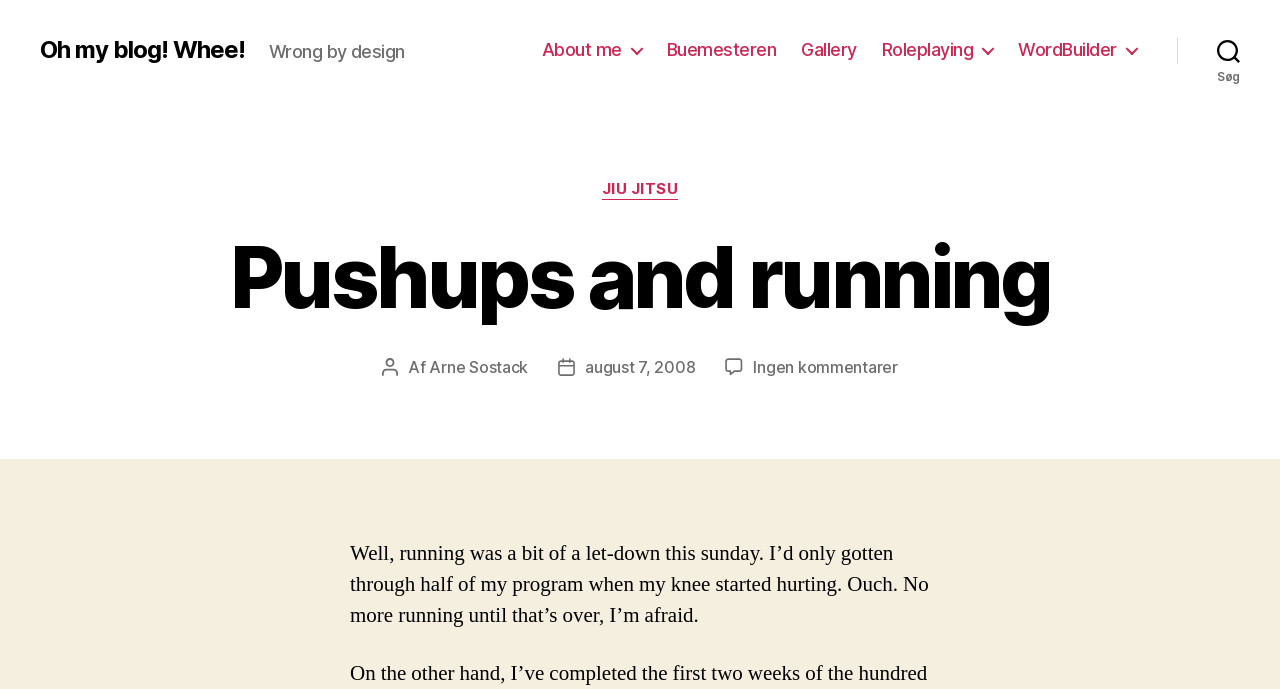Please specify the bounding box coordinates of the region to click in order to perform the following instruction: "Click on the 'Gallery' link".

[0.626, 0.057, 0.67, 0.088]